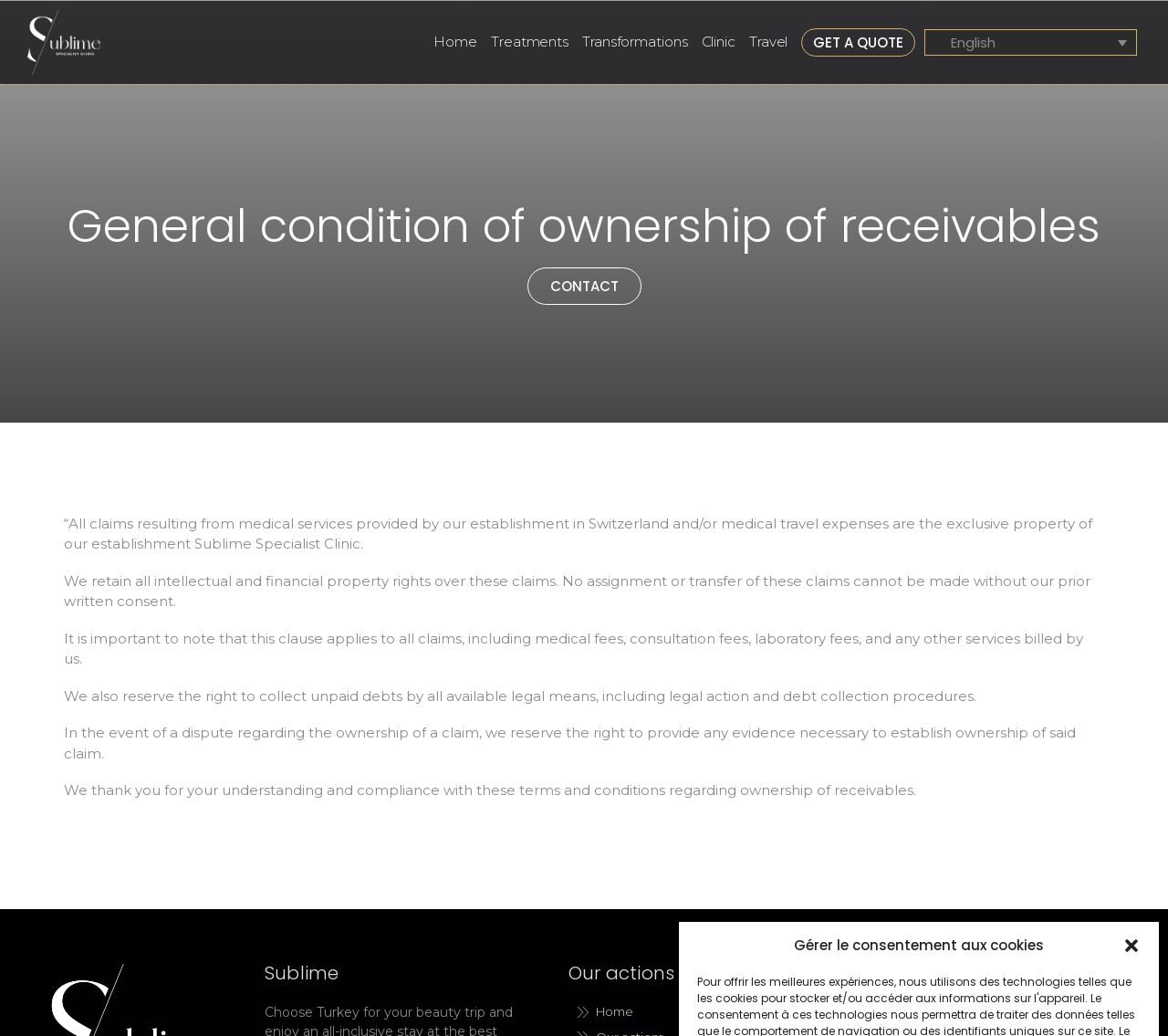Identify the bounding box coordinates necessary to click and complete the given instruction: "Contact us".

[0.451, 0.258, 0.549, 0.294]